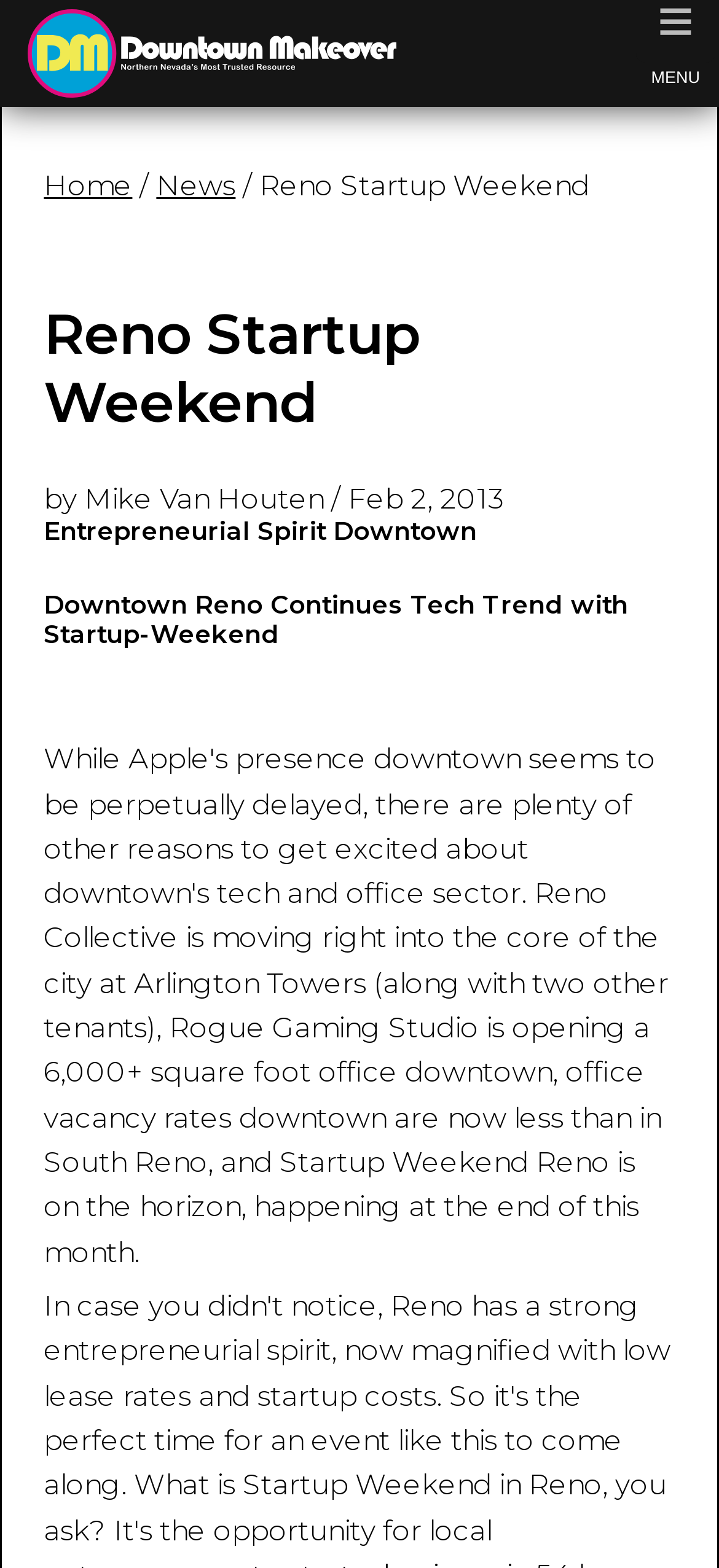Please answer the following question using a single word or phrase: 
When was the article published?

Feb 2, 2013